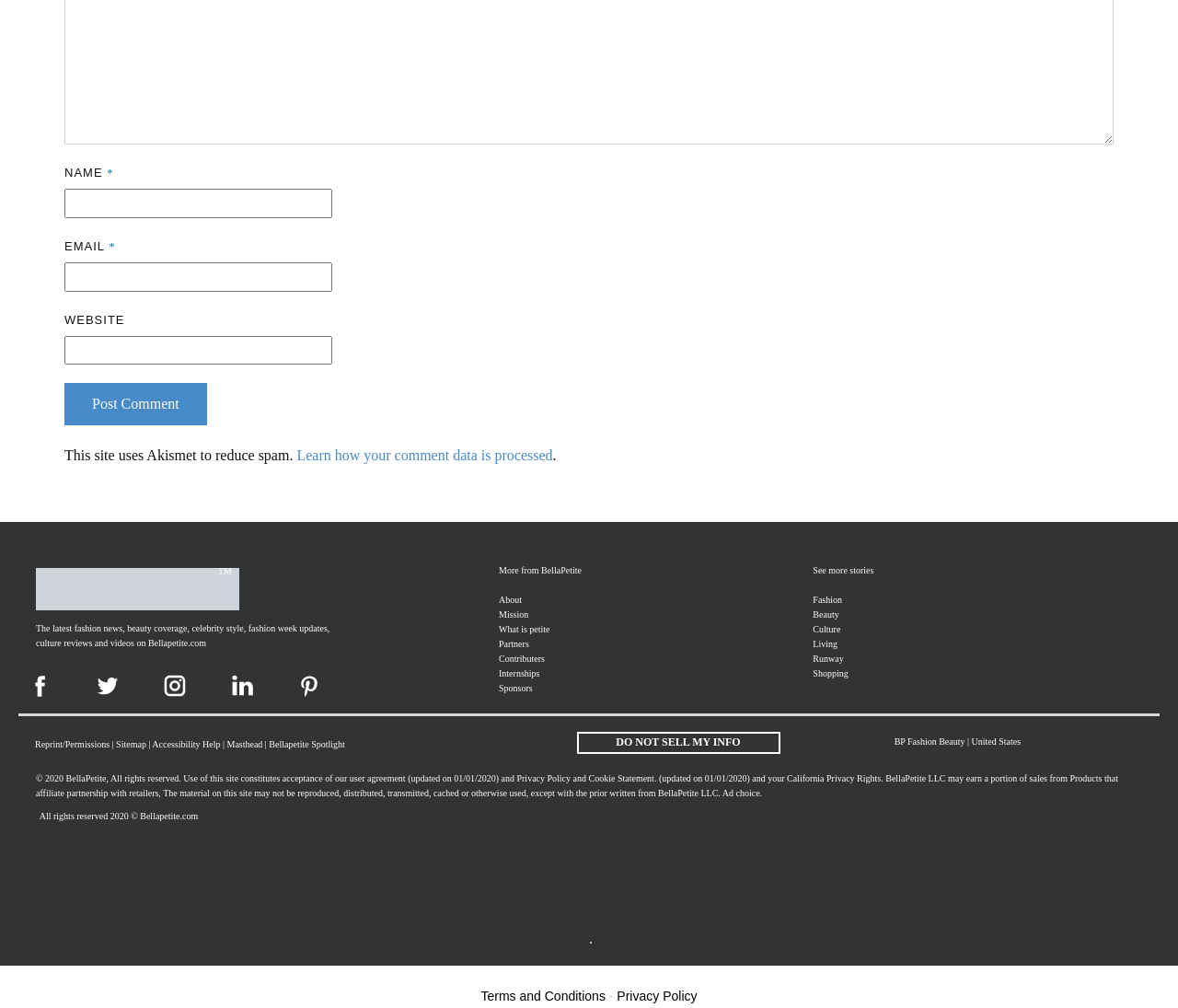Based on the element description: "parent_node: EMAIL * aria-describedby="email-notes" name="email"", identify the UI element and provide its bounding box coordinates. Use four float numbers between 0 and 1, [left, top, right, bottom].

[0.055, 0.26, 0.282, 0.289]